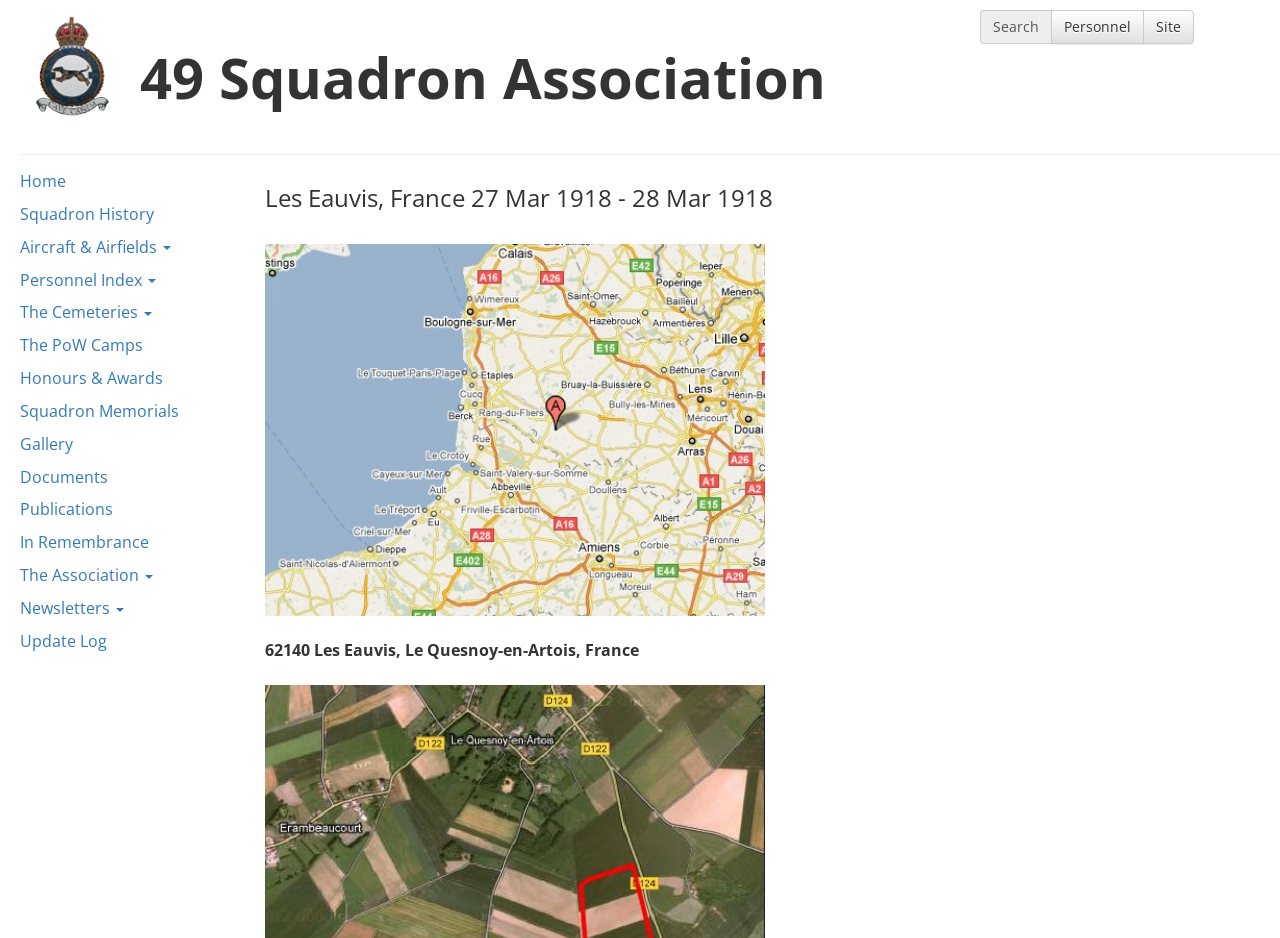Identify the bounding box coordinates of the region that needs to be clicked to carry out this instruction: "Click on Home". Provide these coordinates as four float numbers ranging from 0 to 1, i.e., [left, top, right, bottom].

None